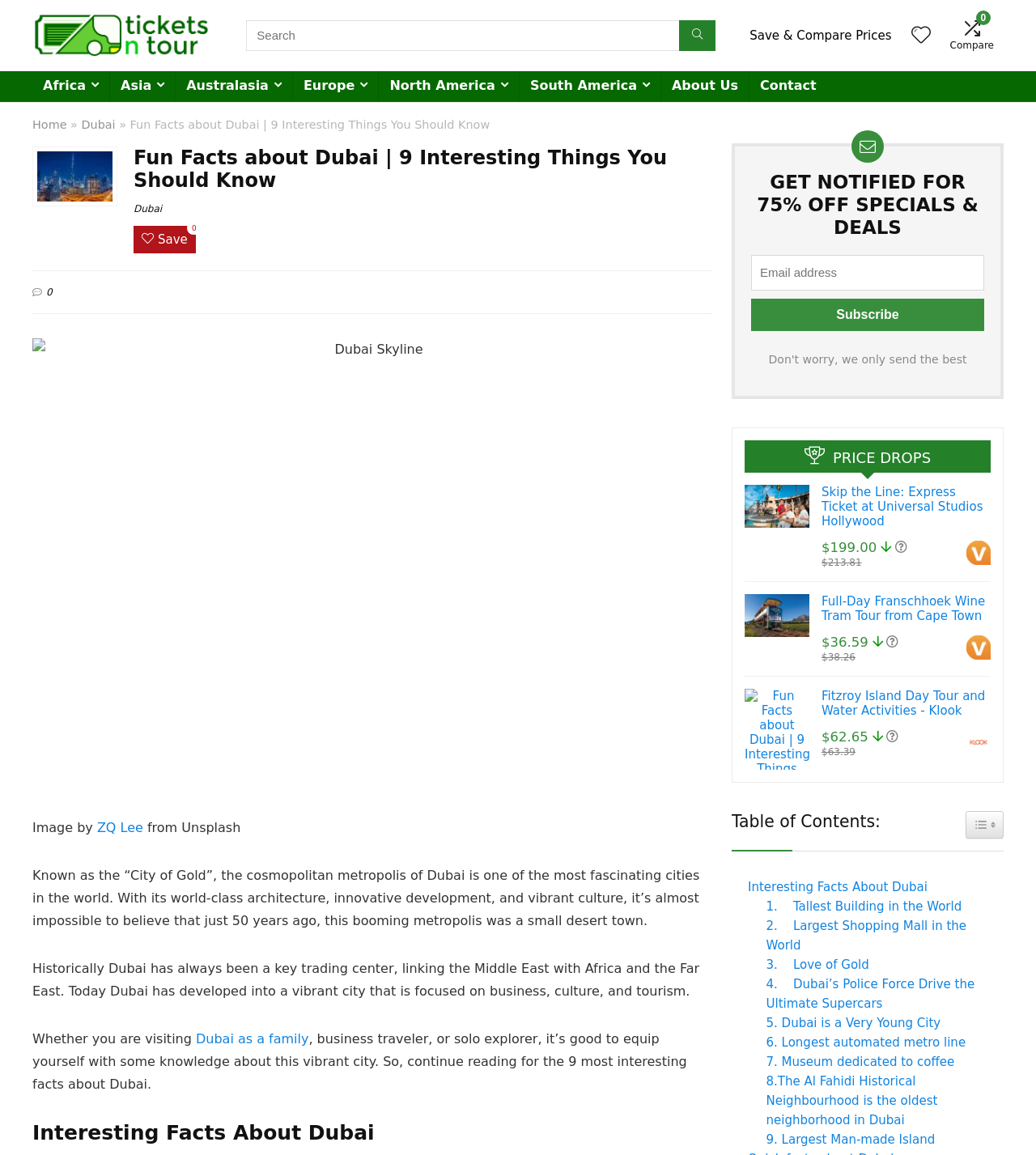Identify and provide the bounding box coordinates of the UI element described: "9. Largest Man-made Island". The coordinates should be formatted as [left, top, right, bottom], with each number being a float between 0 and 1.

[0.732, 0.978, 0.903, 0.995]